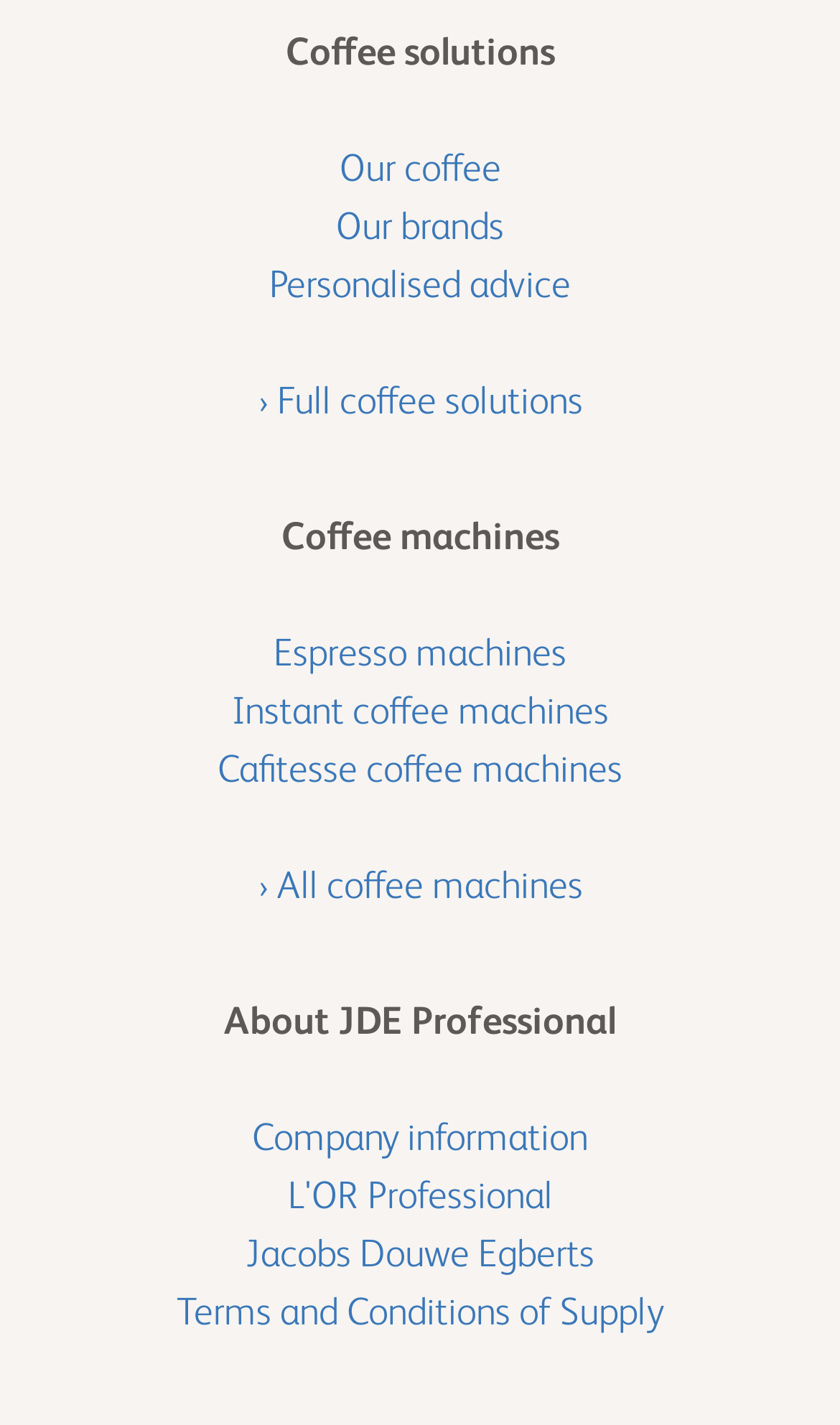Identify the bounding box coordinates of the clickable section necessary to follow the following instruction: "Get personalized coffee advice". The coordinates should be presented as four float numbers from 0 to 1, i.e., [left, top, right, bottom].

[0.321, 0.183, 0.679, 0.215]